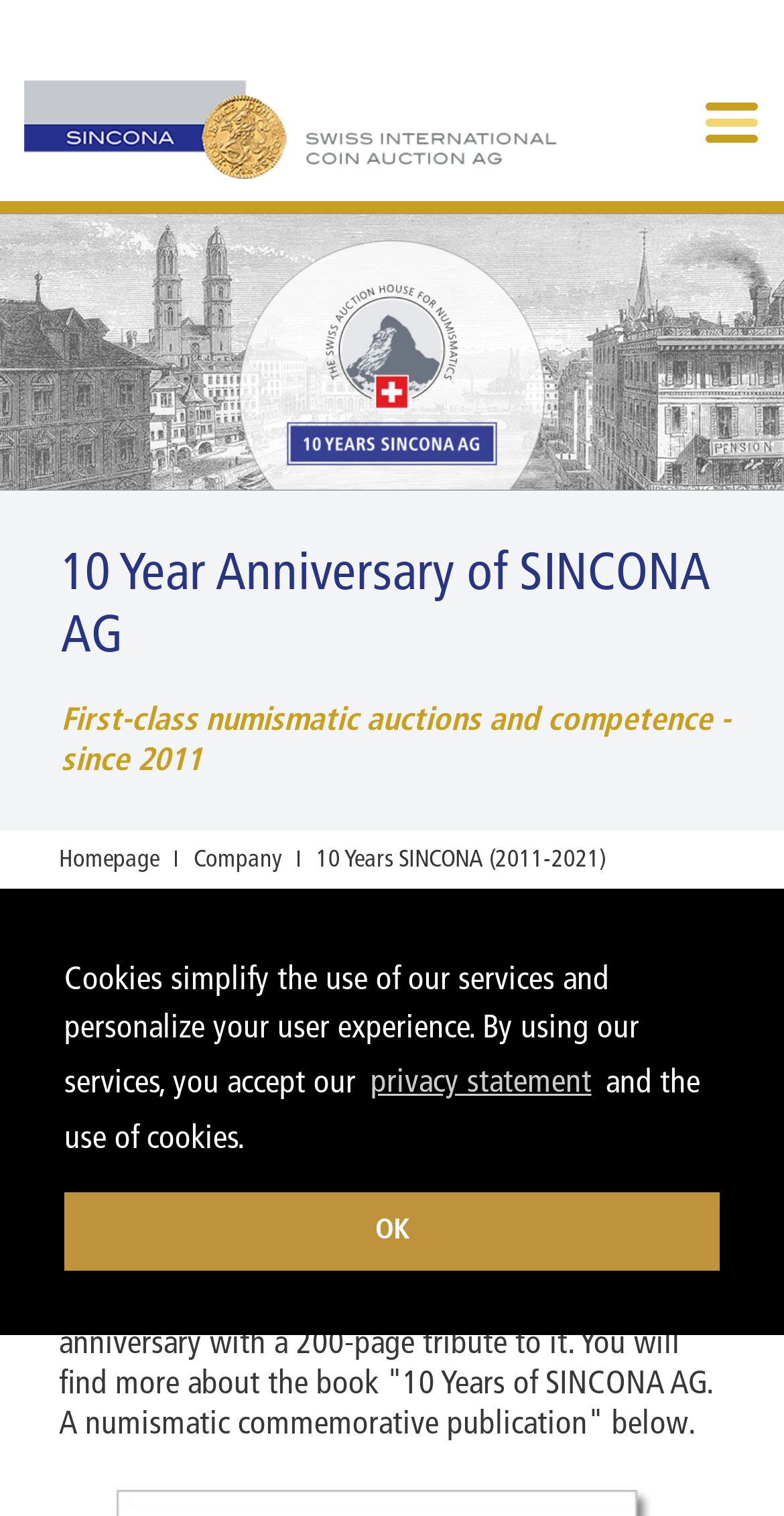Identify the bounding box for the described UI element. Provide the coordinates in (top-left x, top-left y, bottom-right x, bottom-right y) format with values ranging from 0 to 1: 10 Years SINCONA (2011-2021)

[0.403, 0.559, 0.772, 0.575]